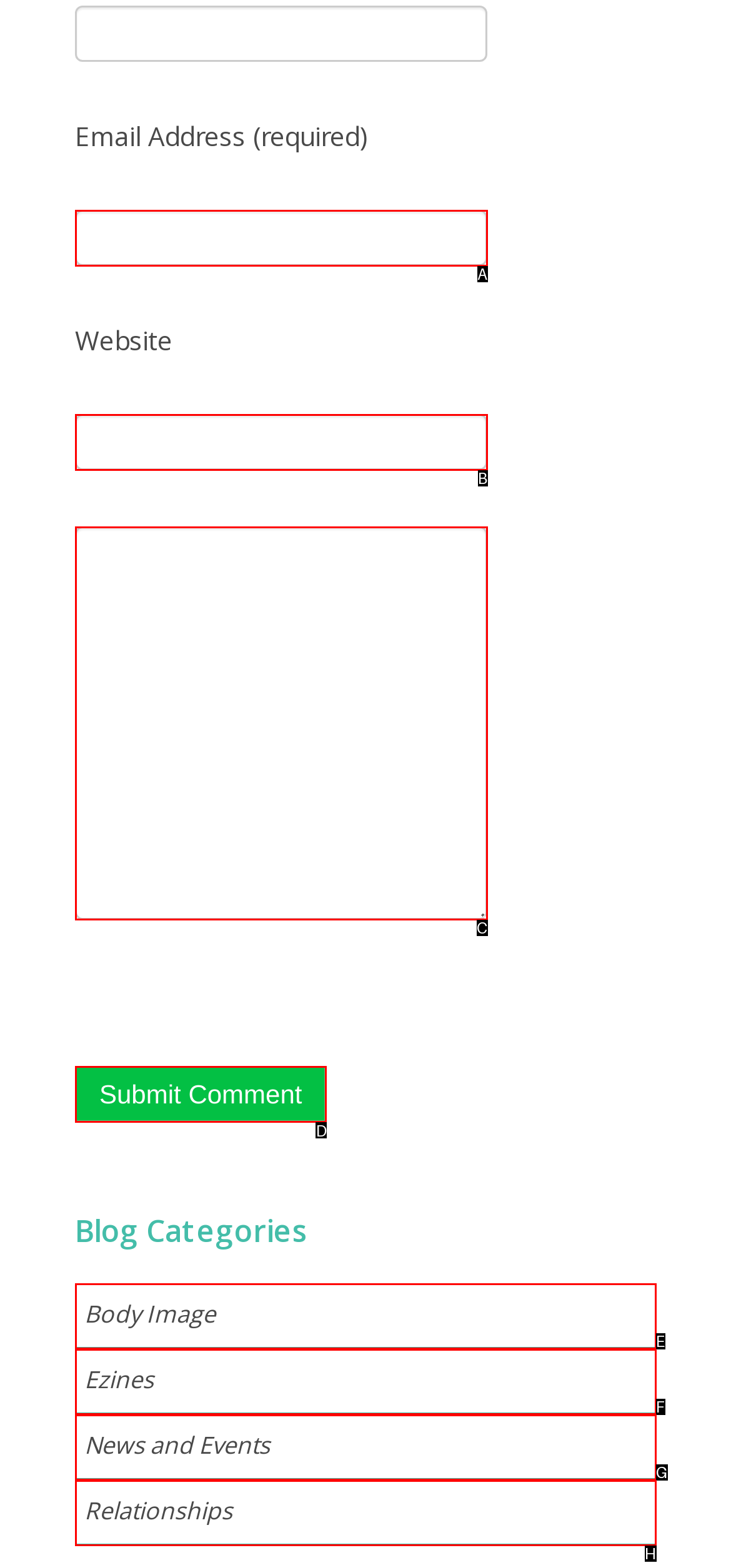Point out which HTML element you should click to fulfill the task: Submit a comment.
Provide the option's letter from the given choices.

D